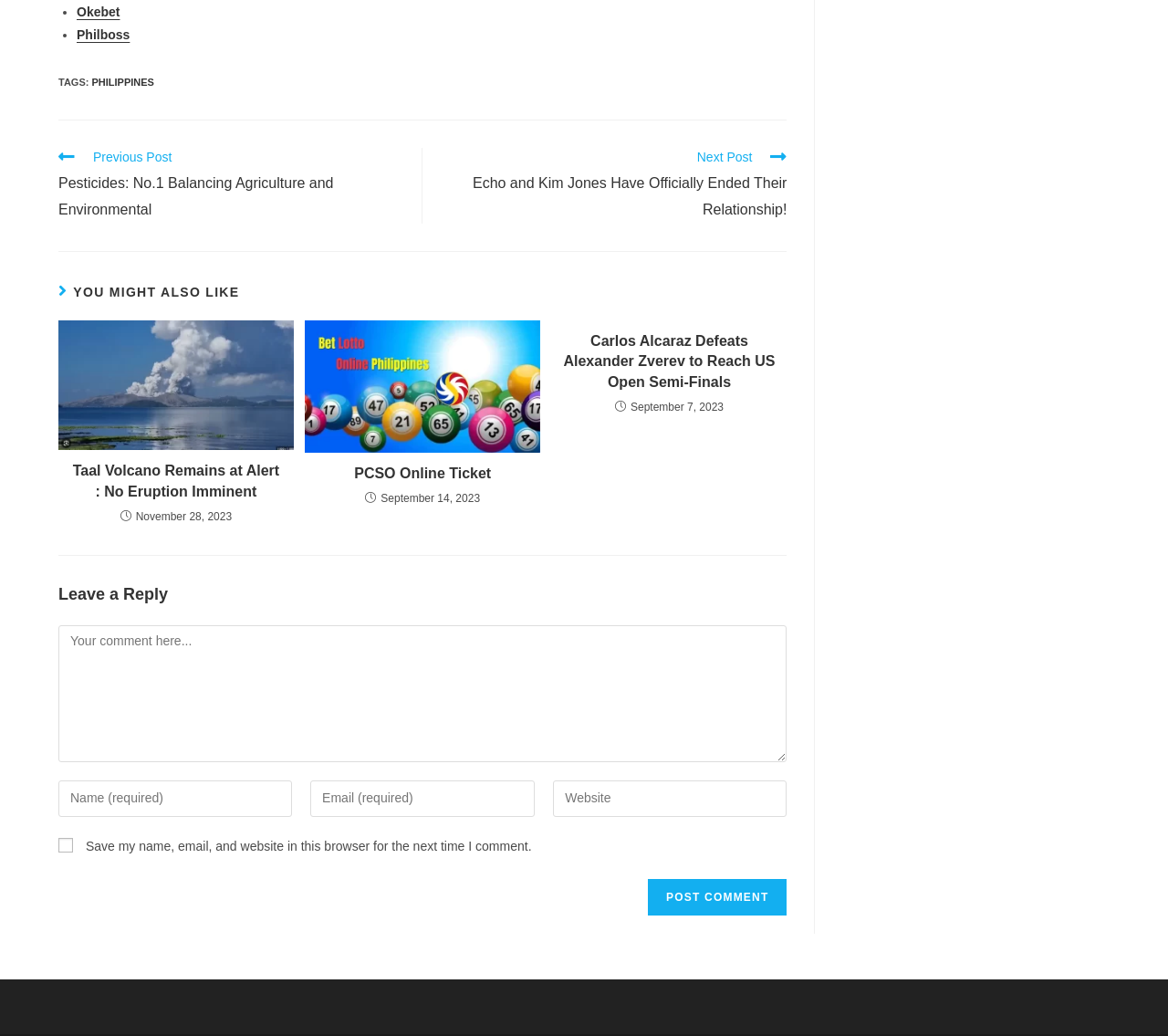Please find the bounding box coordinates of the element's region to be clicked to carry out this instruction: "Read more about the article 'Taal Volcano Remains at Alert : No Eruption Imminent'".

[0.05, 0.309, 0.251, 0.435]